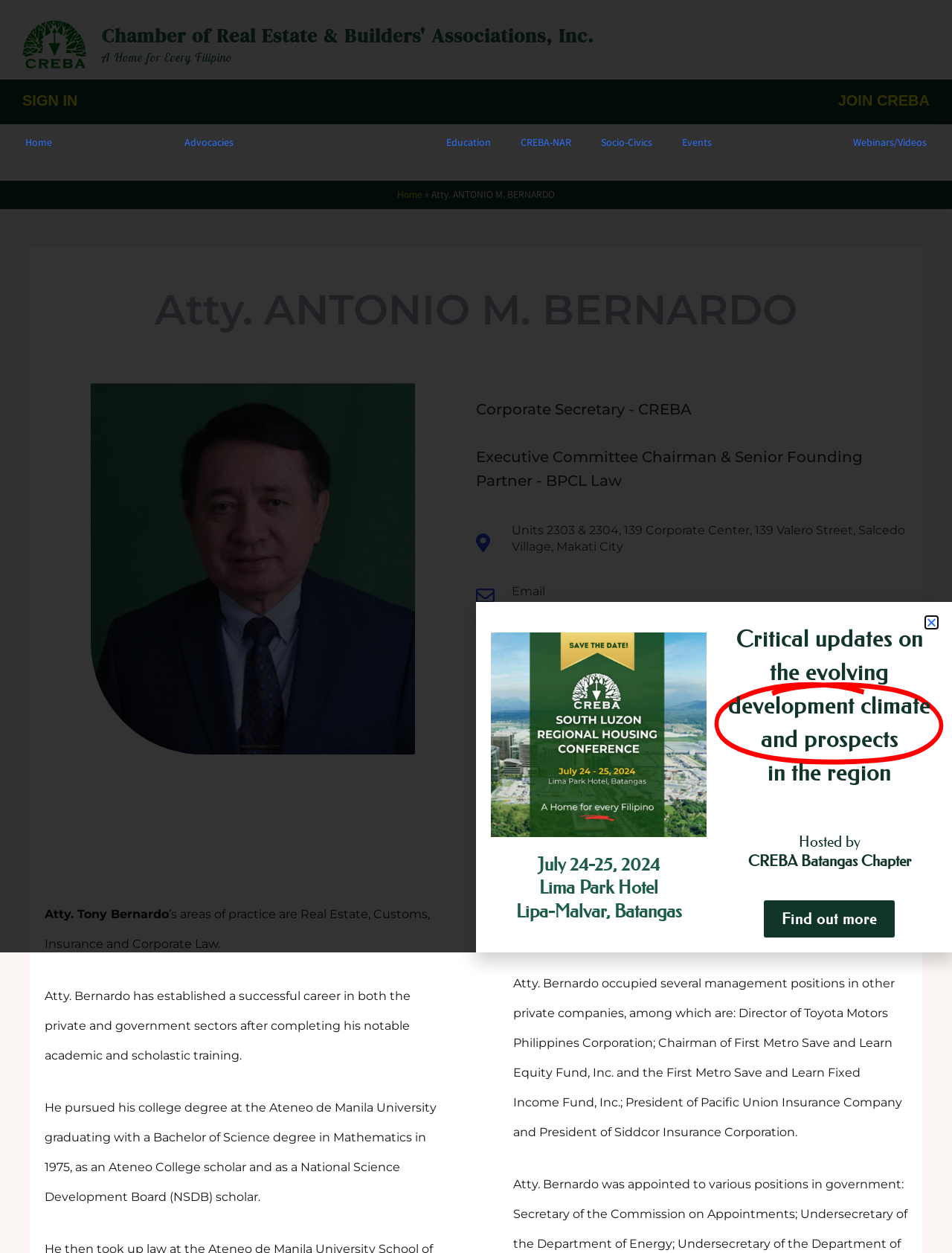Please identify the bounding box coordinates of the element's region that I should click in order to complete the following instruction: "Find out more about the event on July 24-25, 2024". The bounding box coordinates consist of four float numbers between 0 and 1, i.e., [left, top, right, bottom].

[0.802, 0.719, 0.94, 0.748]